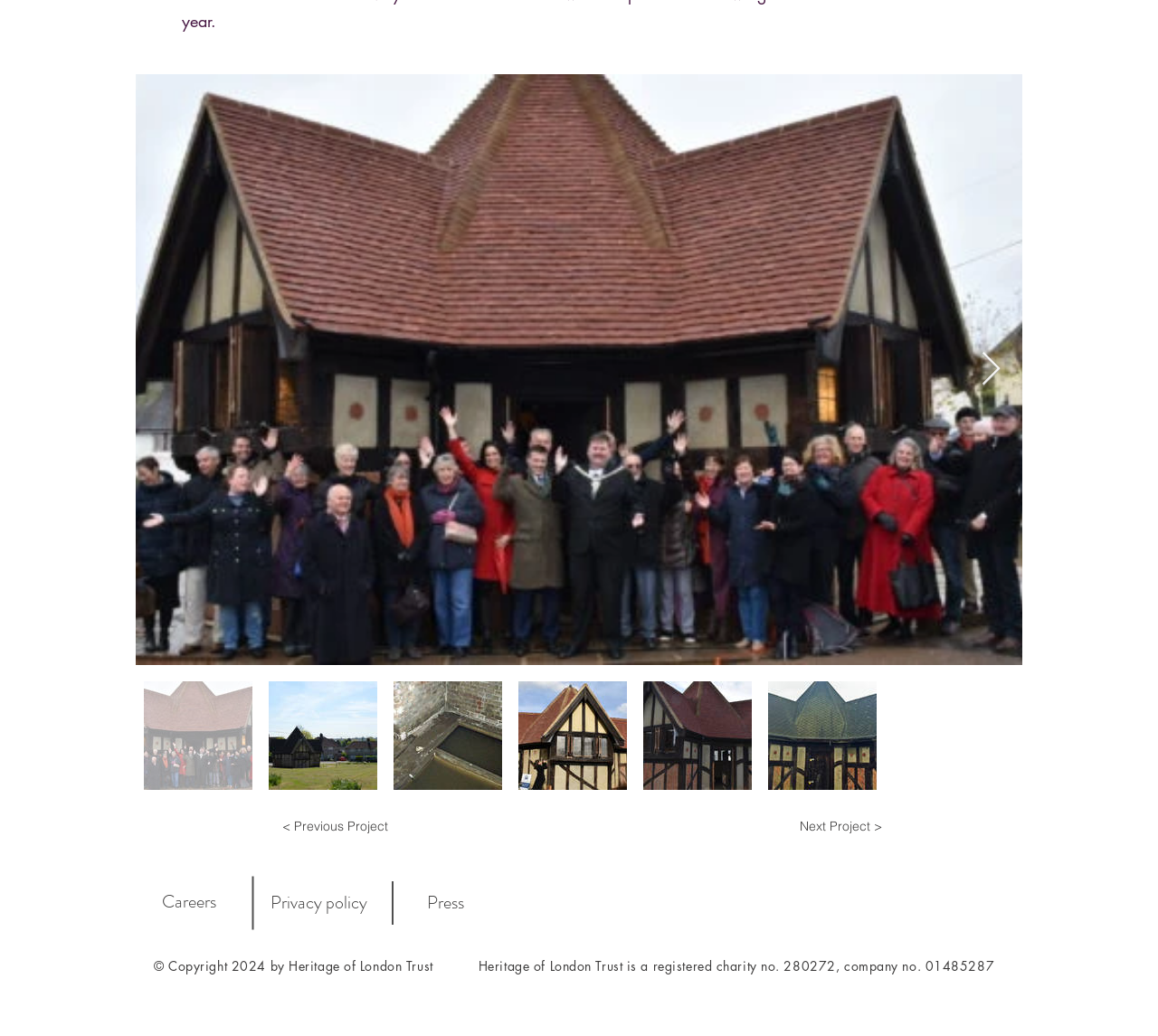Provide the bounding box coordinates of the section that needs to be clicked to accomplish the following instruction: "Click the Next Item button."

[0.847, 0.34, 0.865, 0.374]